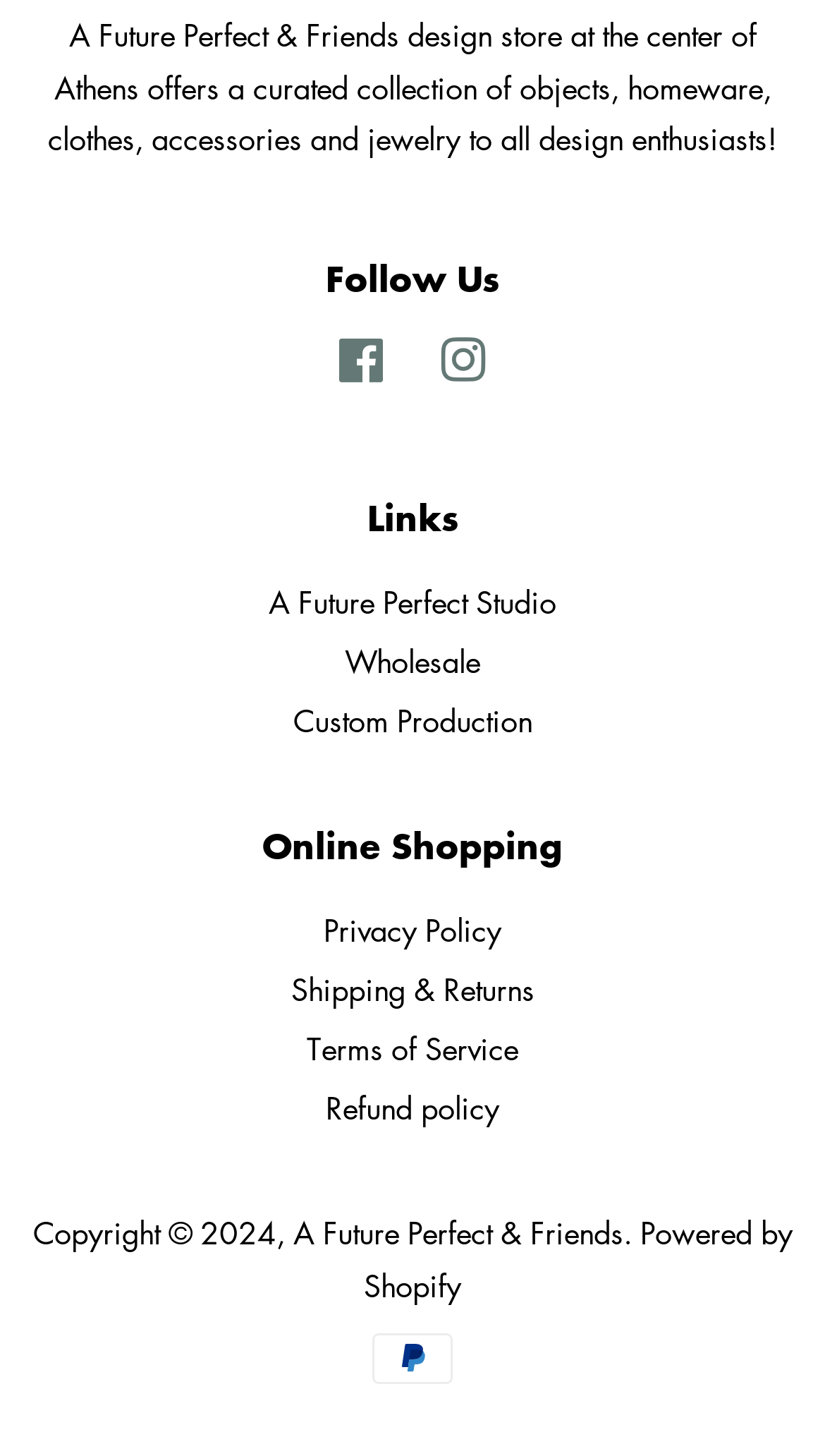What is the name of the studio associated with the store?
Based on the image, provide a one-word or brief-phrase response.

A Future Perfect Studio